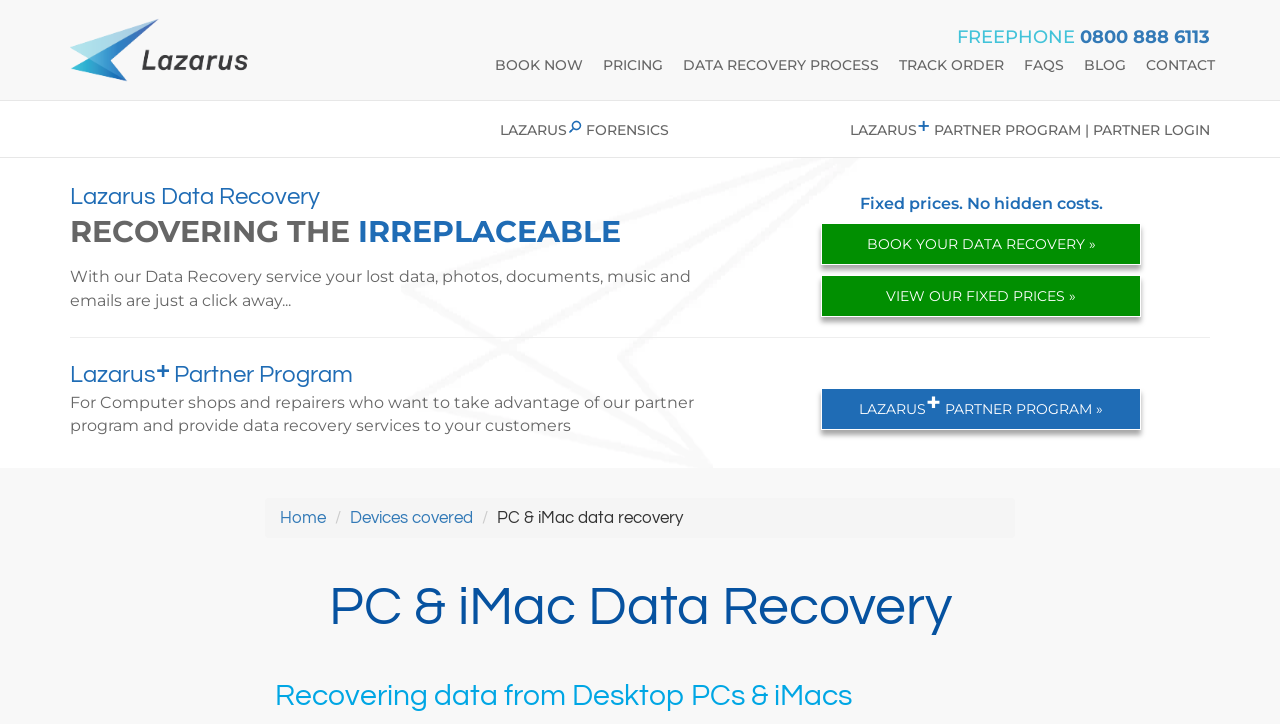Identify the bounding box coordinates for the element you need to click to achieve the following task: "Learn about the data recovery process". Provide the bounding box coordinates as four float numbers between 0 and 1, in the form [left, top, right, bottom].

[0.526, 0.062, 0.695, 0.117]